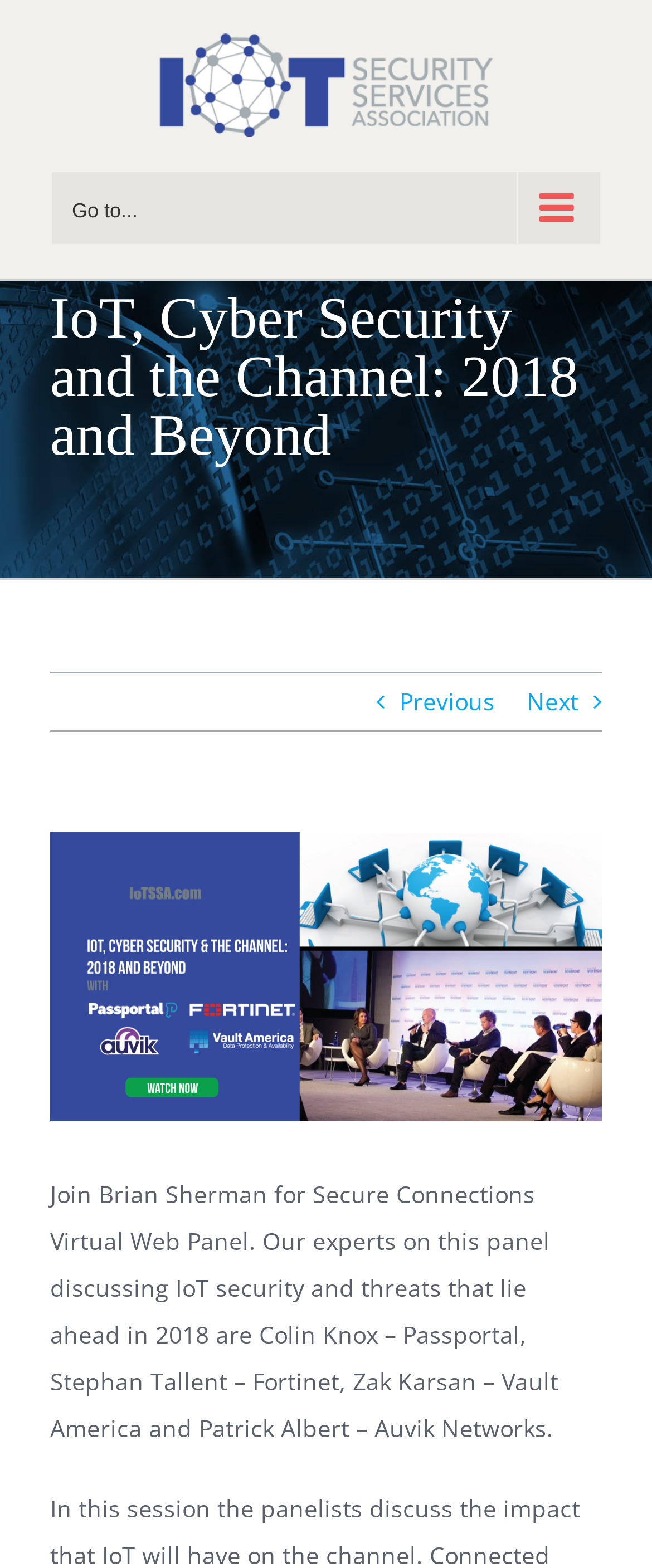Give a short answer using one word or phrase for the question:
What is the logo on the top left?

IOT Security Services Association Logo